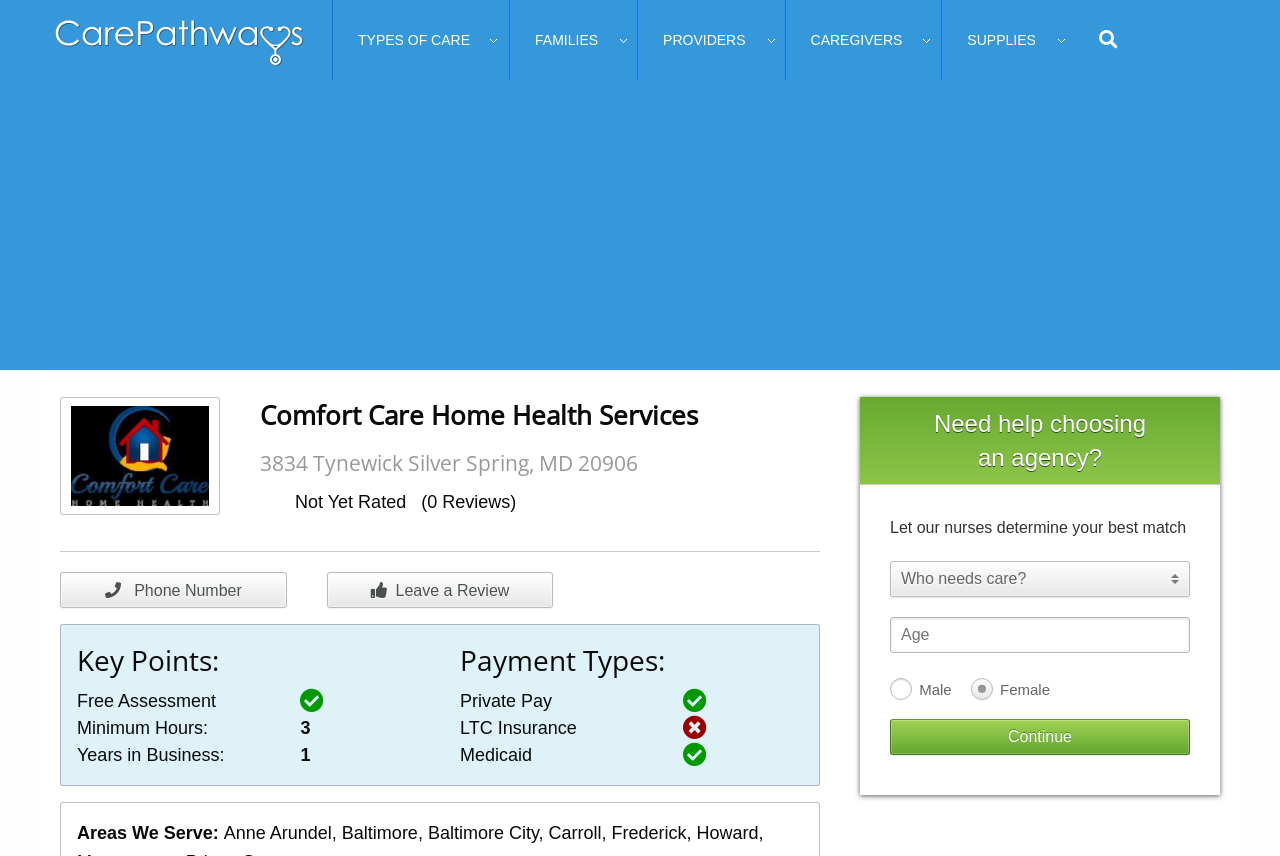Please determine the bounding box coordinates of the section I need to click to accomplish this instruction: "Click on the 'Continue' button".

[0.695, 0.84, 0.93, 0.882]